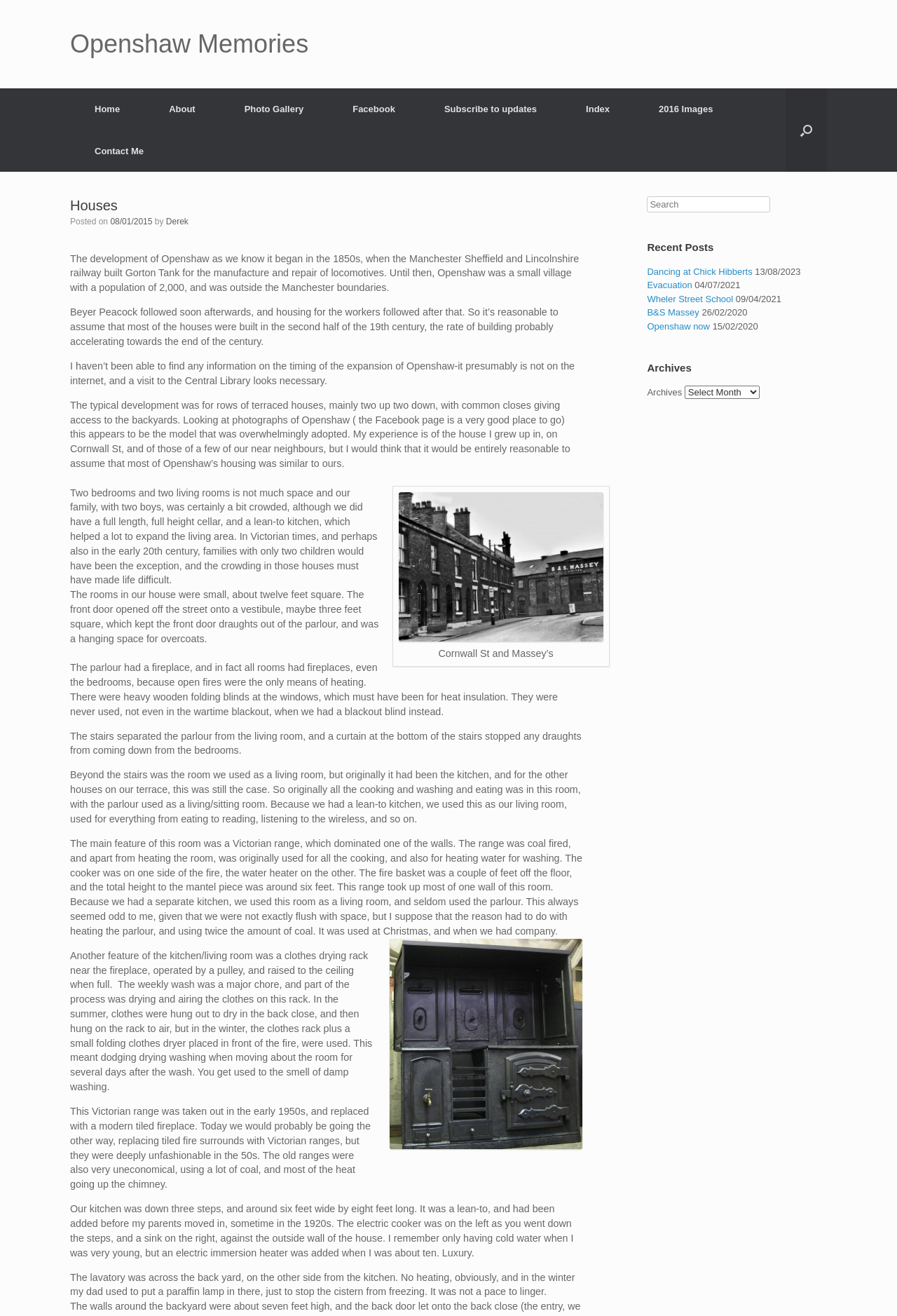Please find the bounding box coordinates of the section that needs to be clicked to achieve this instruction: "Select an option from the 'Archives' dropdown".

[0.763, 0.293, 0.847, 0.303]